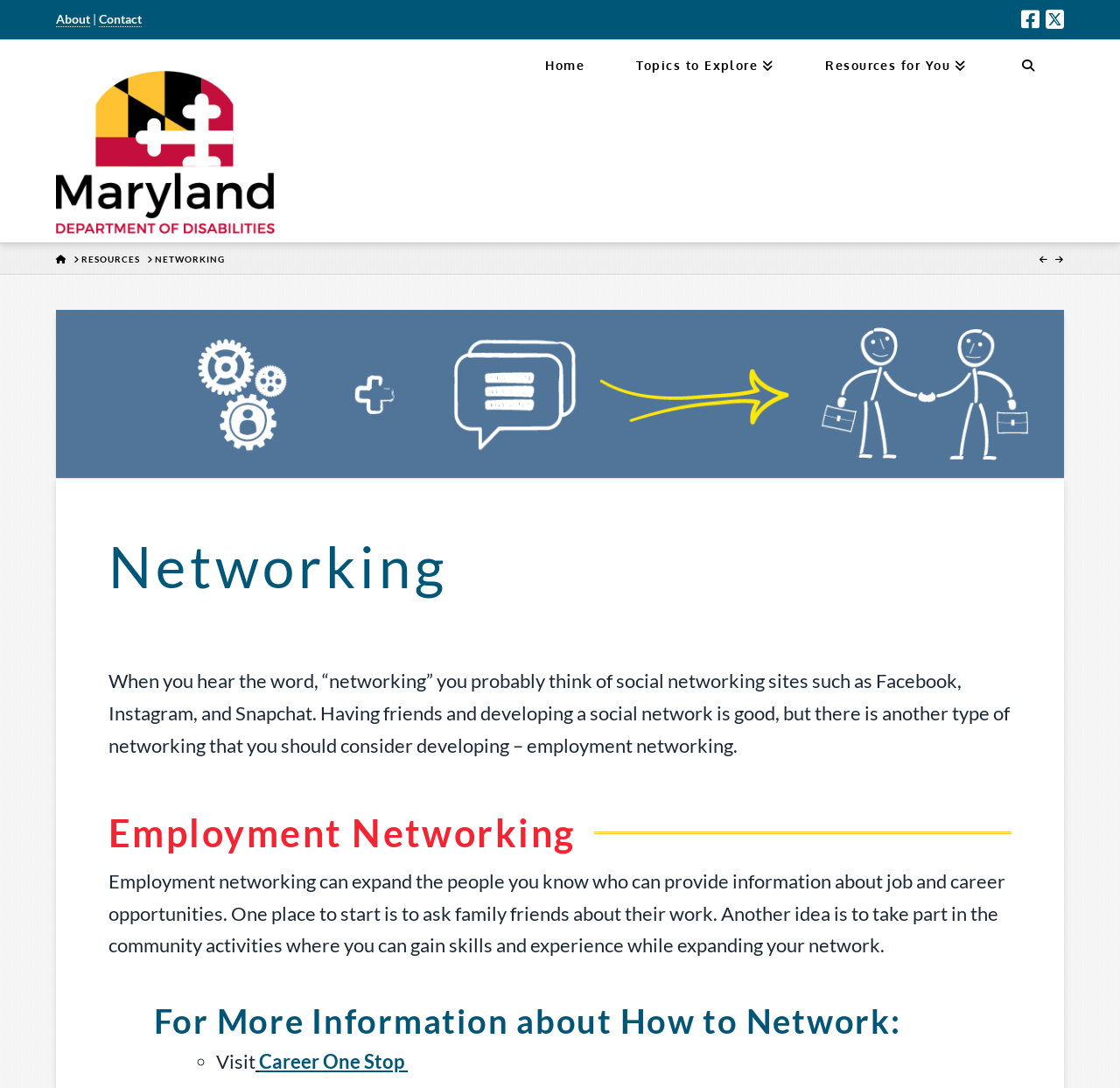Determine the bounding box coordinates of the section to be clicked to follow the instruction: "Toggle showing location of Column 574". The coordinates should be given as four float numbers between 0 and 1, formatted as [left, top, right, bottom].

None